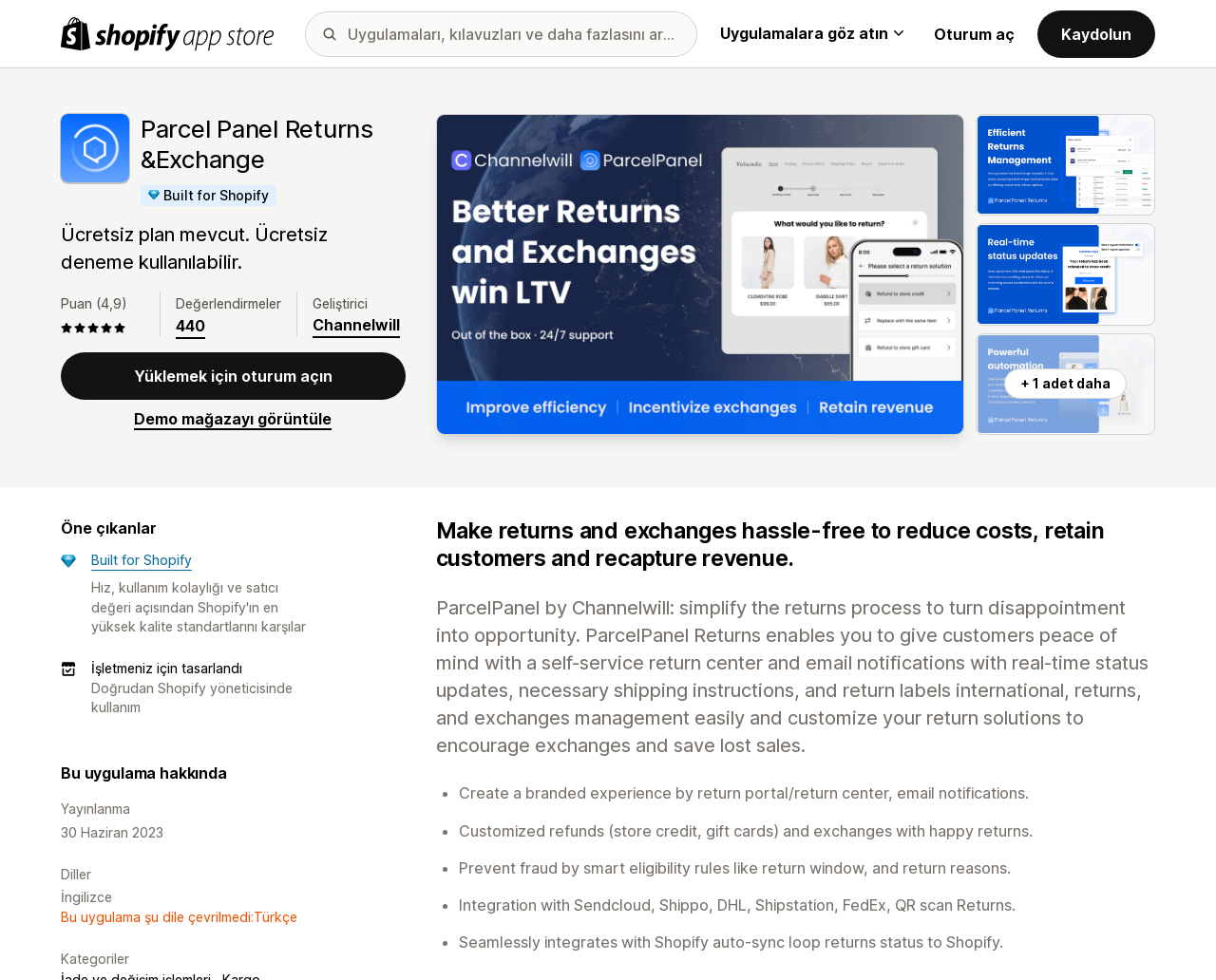What is the name of the app?
Use the image to answer the question with a single word or phrase.

Parcel Panel Returns & Exchange